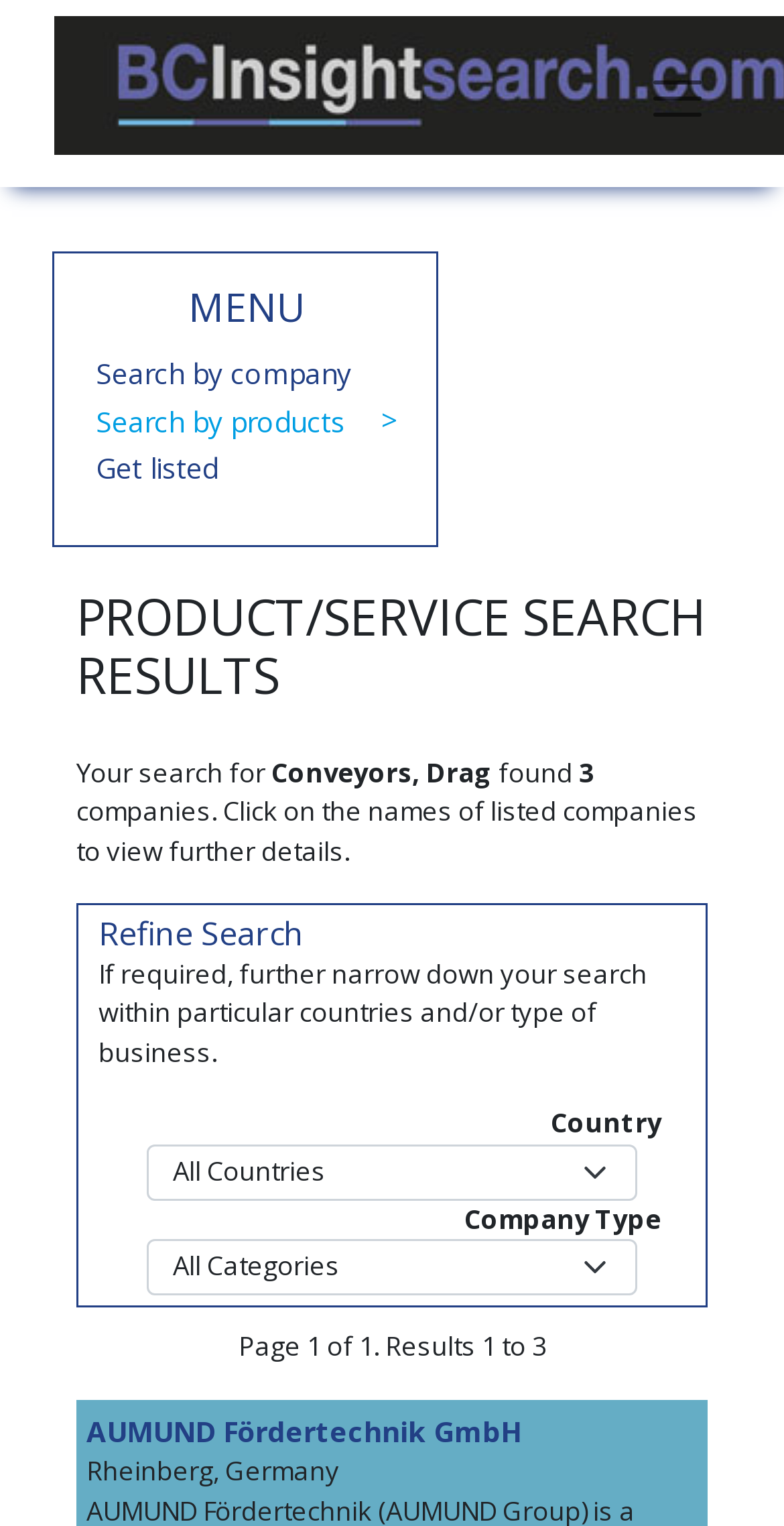What is the current page number?
Relying on the image, give a concise answer in one word or a brief phrase.

1